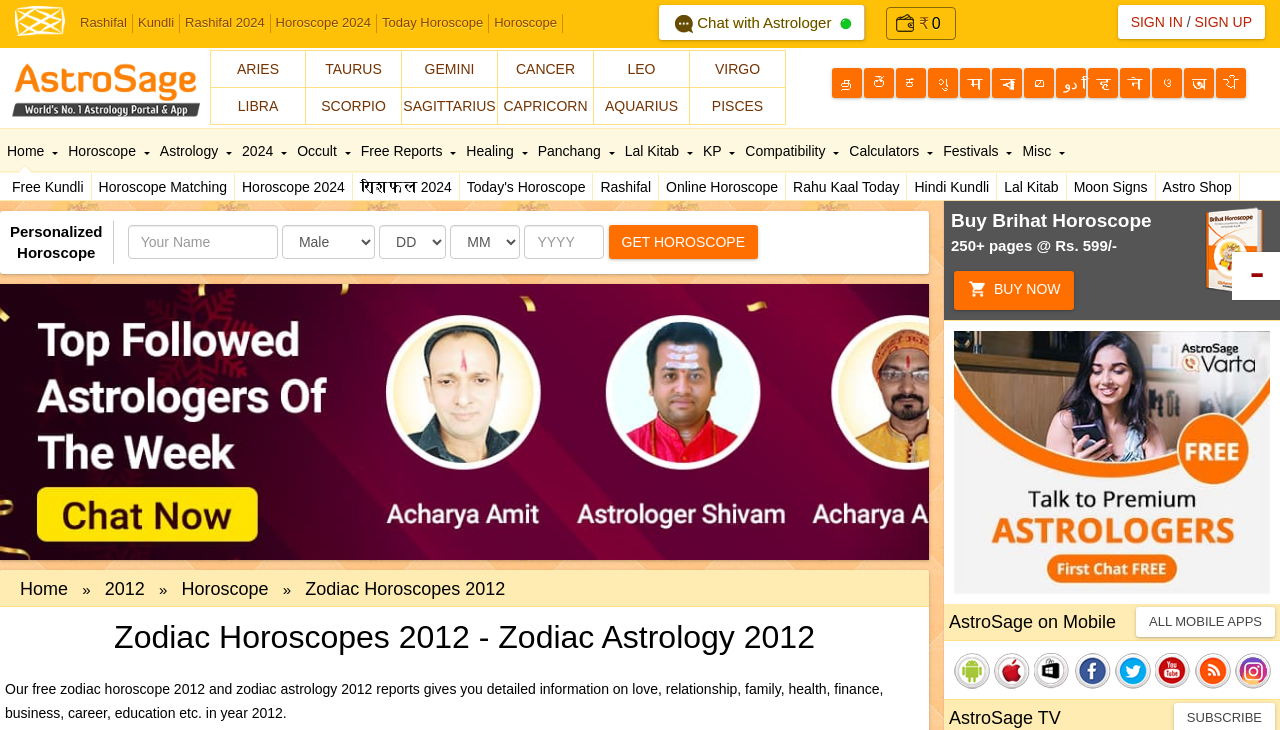What is the position of the 'SIGN IN / SIGN UP' button?
Using the image, provide a concise answer in one word or a short phrase.

Top-right corner